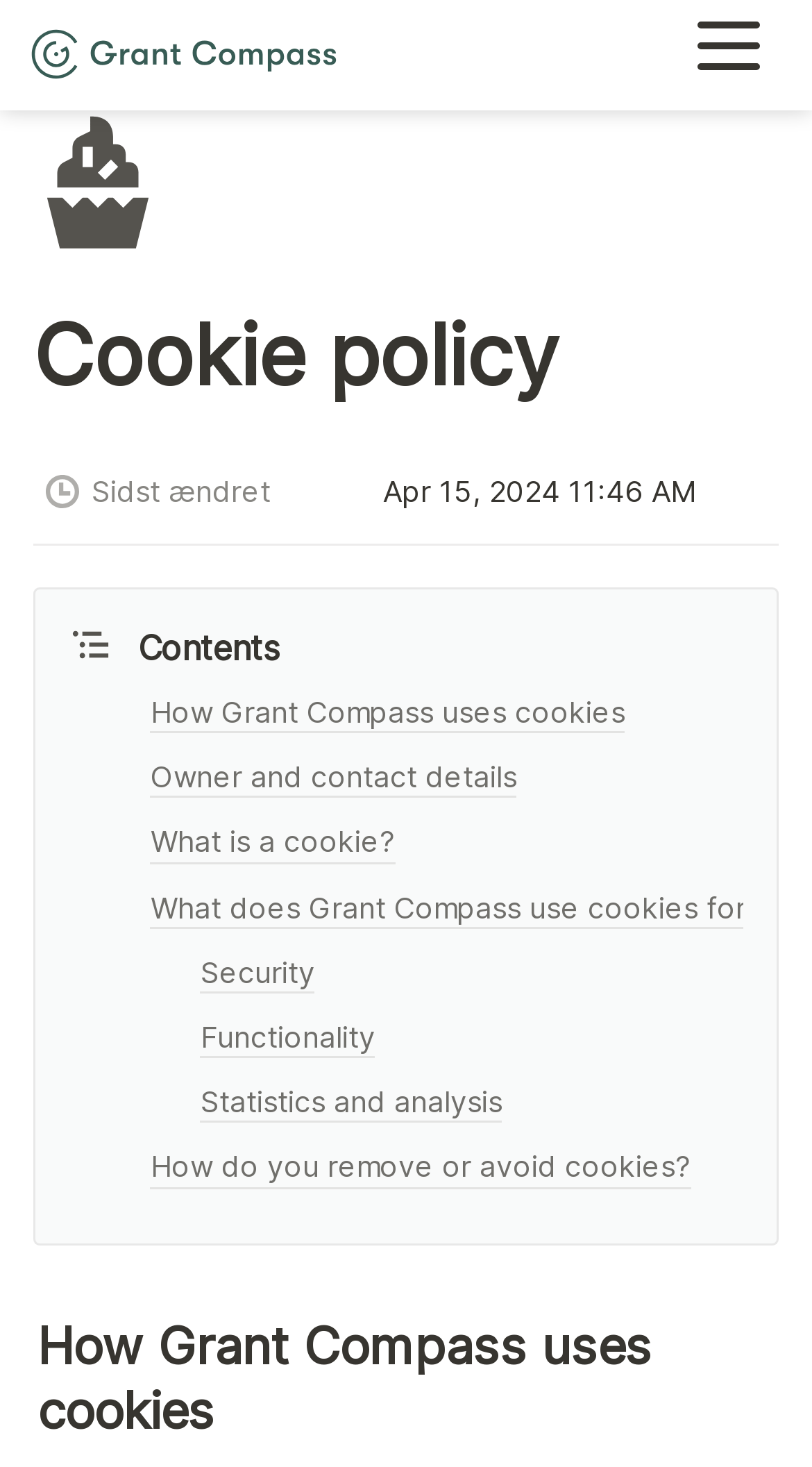Find the bounding box coordinates for the area that must be clicked to perform this action: "Check the owner and contact details".

[0.17, 0.509, 0.915, 0.553]